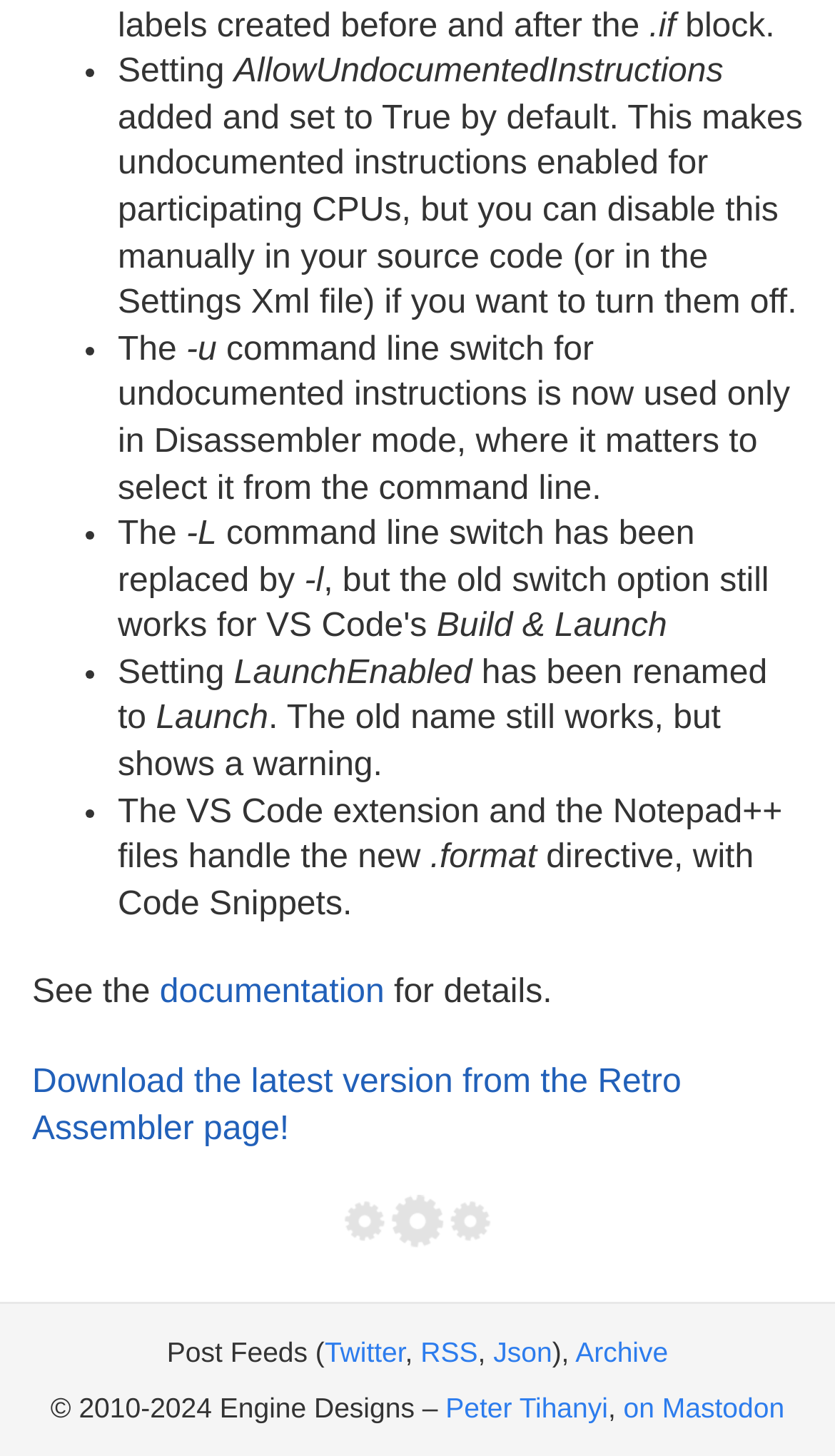Identify the bounding box coordinates of the clickable section necessary to follow the following instruction: "Click the 'Twitter' link". The coordinates should be presented as four float numbers from 0 to 1, i.e., [left, top, right, bottom].

[0.389, 0.918, 0.485, 0.94]